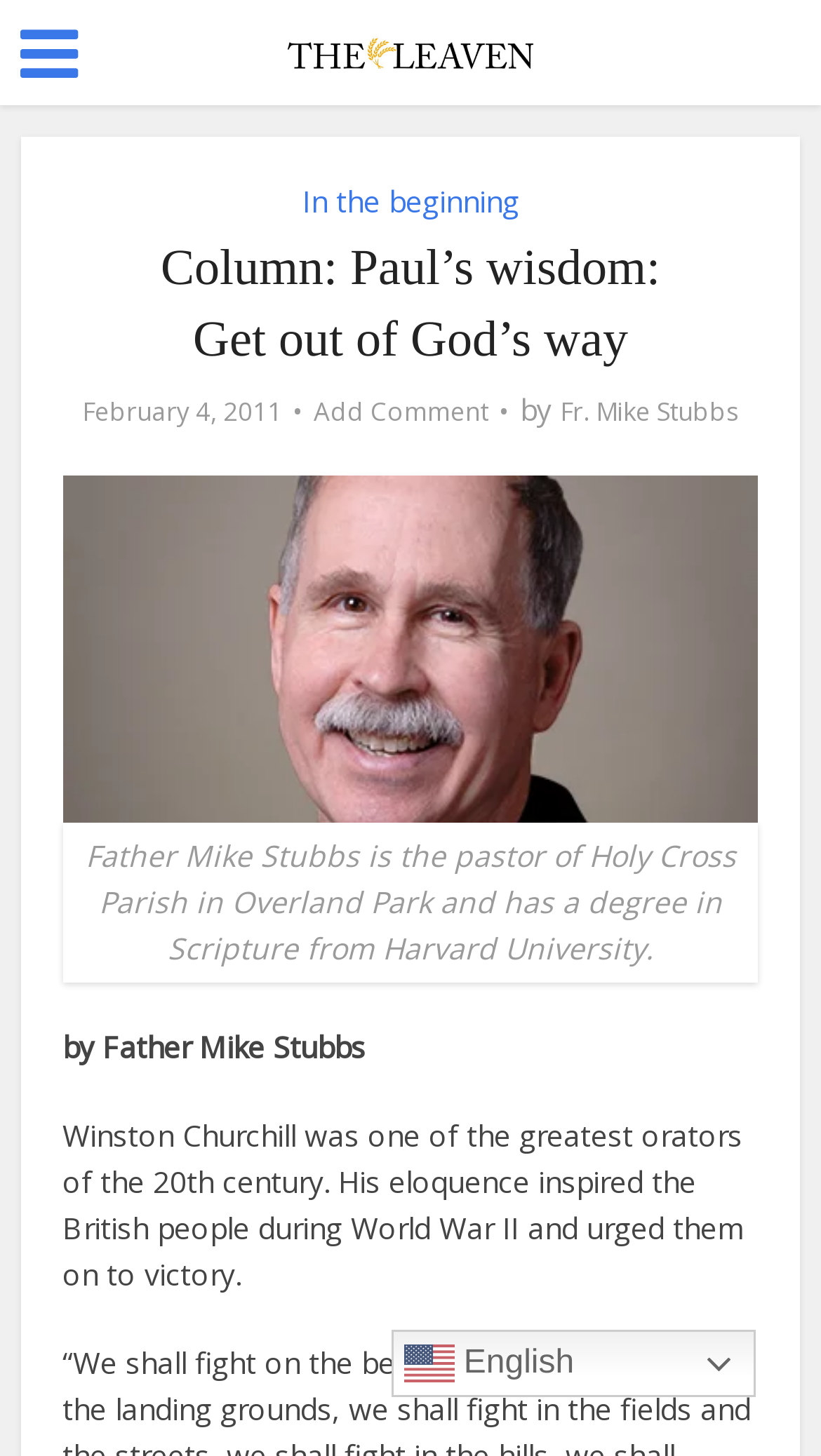Who is mentioned as a great orator of the 20th century?
Based on the image, respond with a single word or phrase.

Winston Churchill